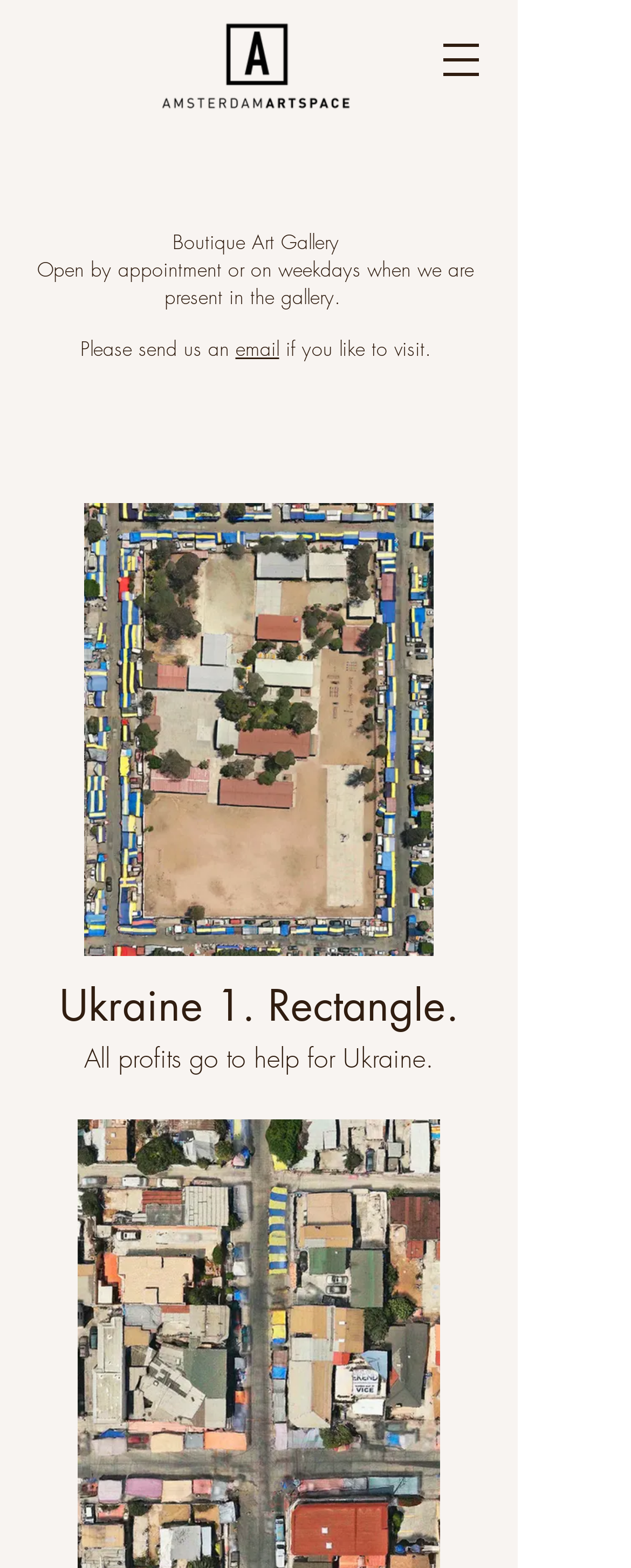Determine the bounding box for the HTML element described here: "aria-label="Open navigation menu"". The coordinates should be given as [left, top, right, bottom] with each number being a float between 0 and 1.

[0.667, 0.012, 0.795, 0.064]